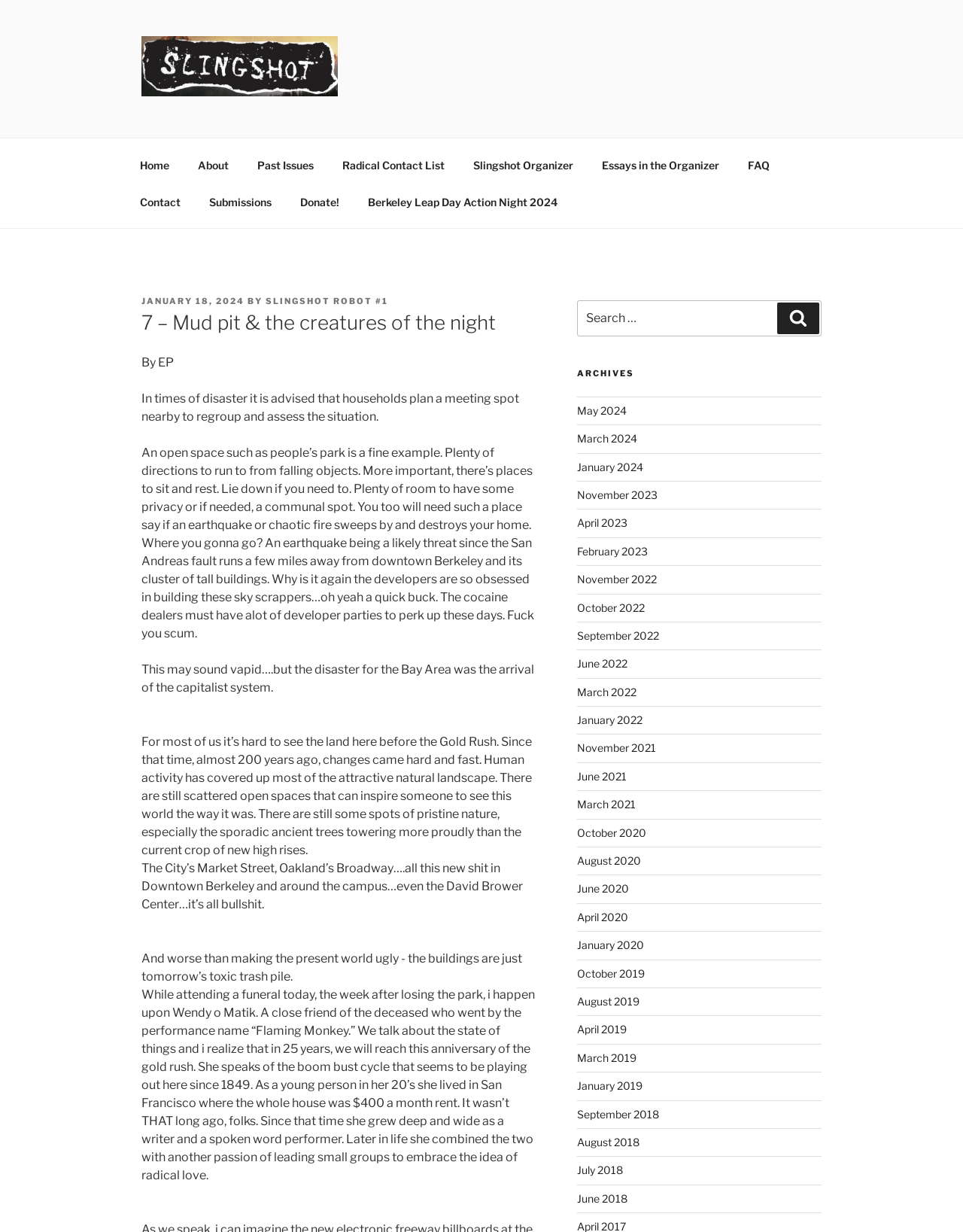Identify the bounding box coordinates of the region that needs to be clicked to carry out this instruction: "Click on the 'Emily Volk, M.D., FCAP' link". Provide these coordinates as four float numbers ranging from 0 to 1, i.e., [left, top, right, bottom].

None